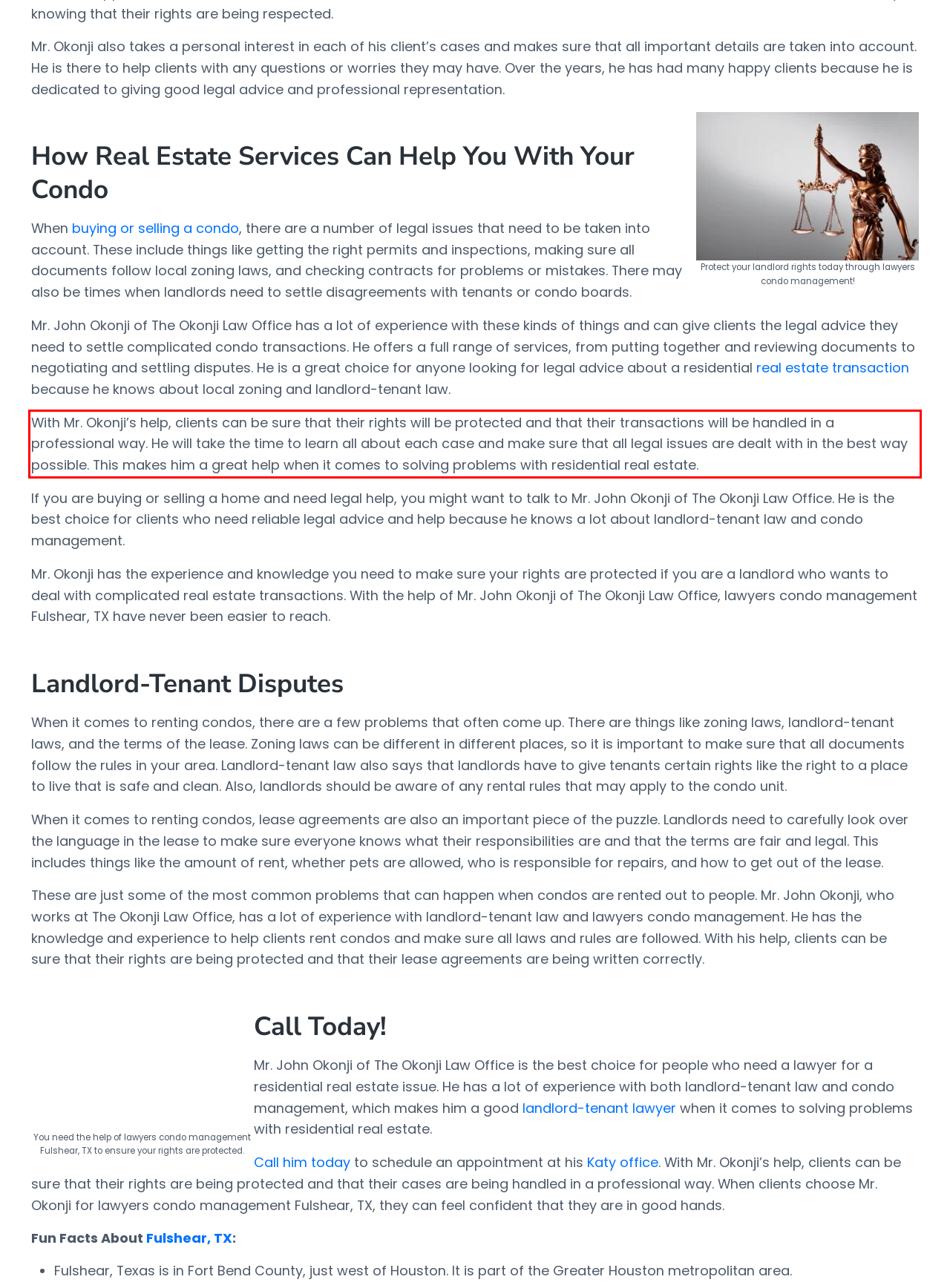Identify the text within the red bounding box on the webpage screenshot and generate the extracted text content.

With Mr. Okonji’s help, clients can be sure that their rights will be protected and that their transactions will be handled in a professional way. He will take the time to learn all about each case and make sure that all legal issues are dealt with in the best way possible. This makes him a great help when it comes to solving problems with residential real estate.